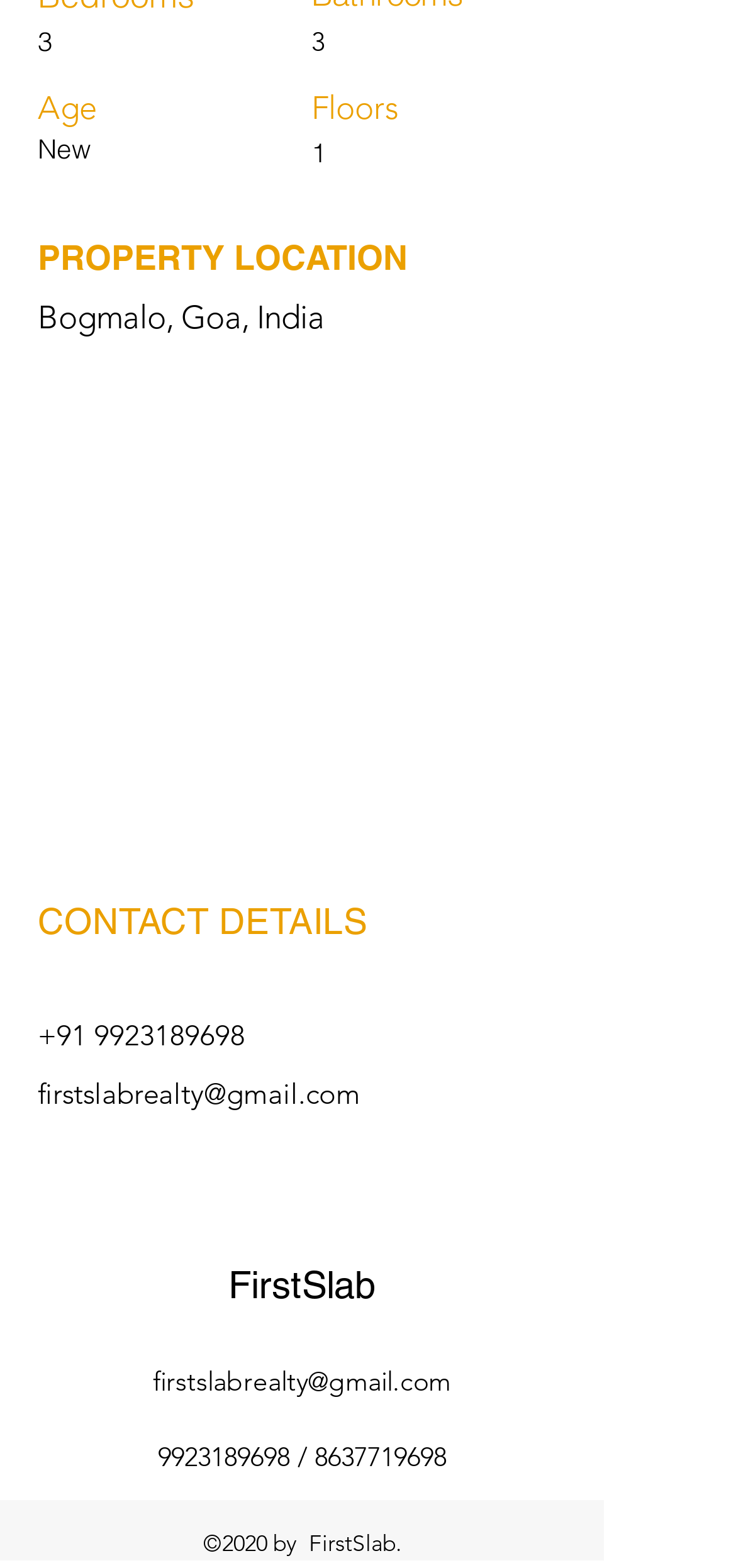What is the contact email?
Answer with a single word or short phrase according to what you see in the image.

firstslabrealty@gmail.com